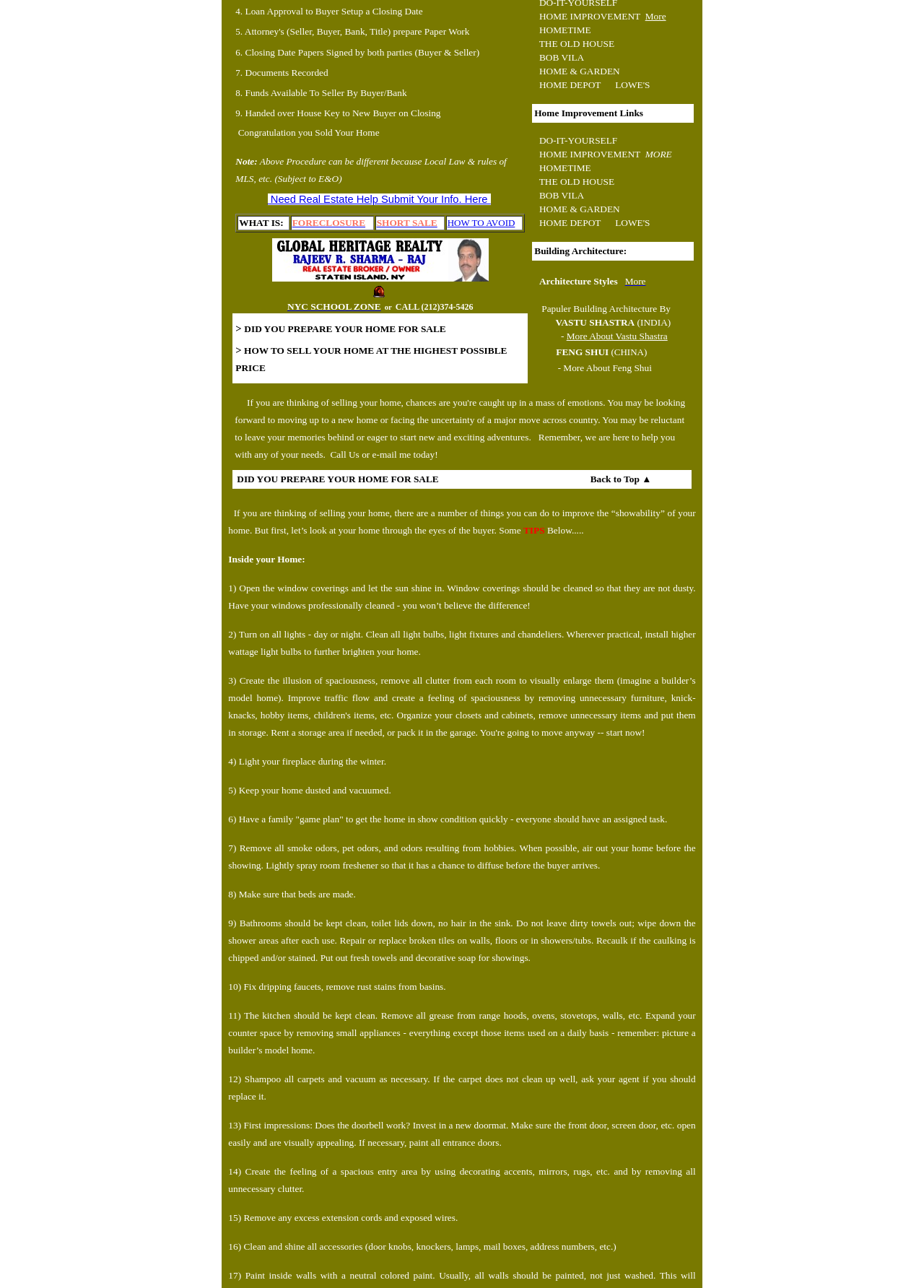Identify the bounding box coordinates for the UI element that matches this description: "parent_node: WINDOW TINTING".

None